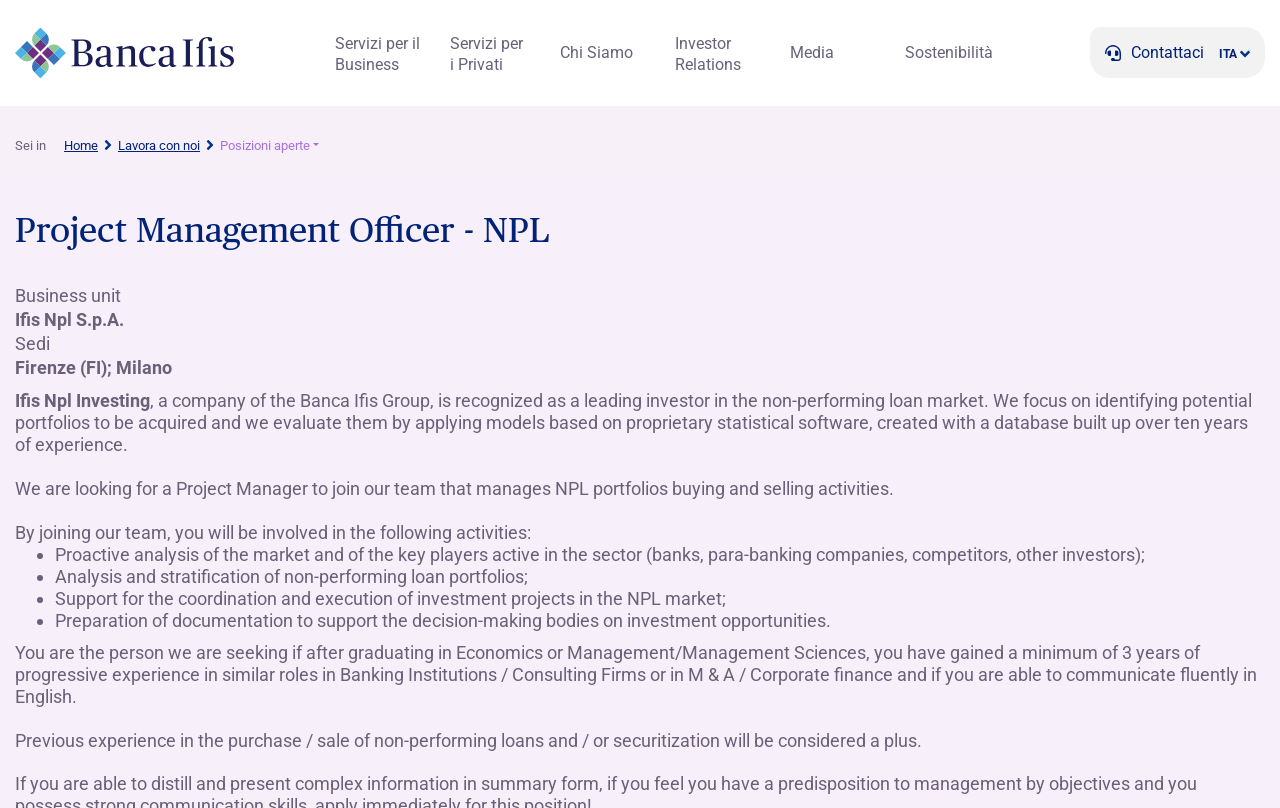Show me the bounding box coordinates of the clickable region to achieve the task as per the instruction: "Select Italian language".

[0.952, 0.037, 0.966, 0.097]